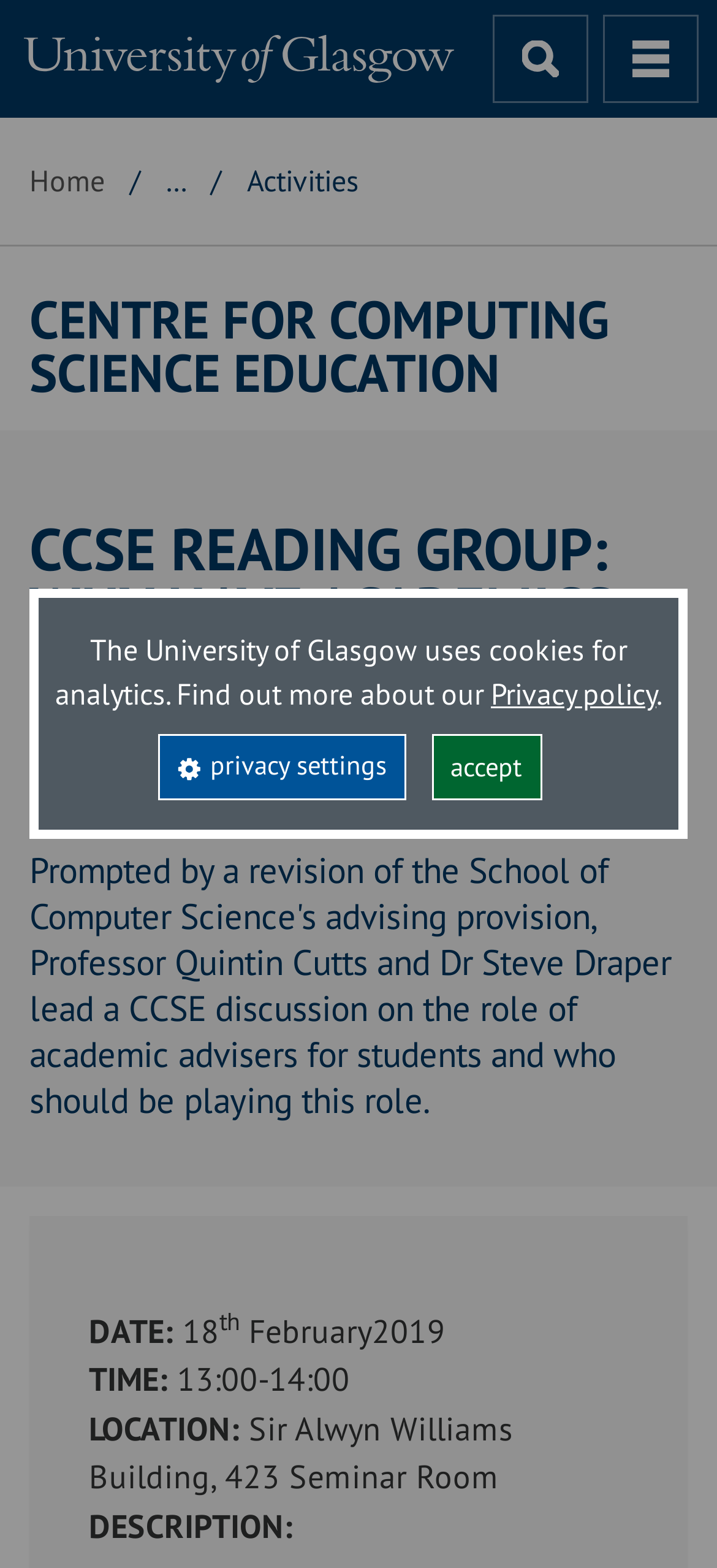Please determine the bounding box coordinates for the element that should be clicked to follow these instructions: "go to University of Glasgow homepage".

[0.0, 0.0, 0.6, 0.075]